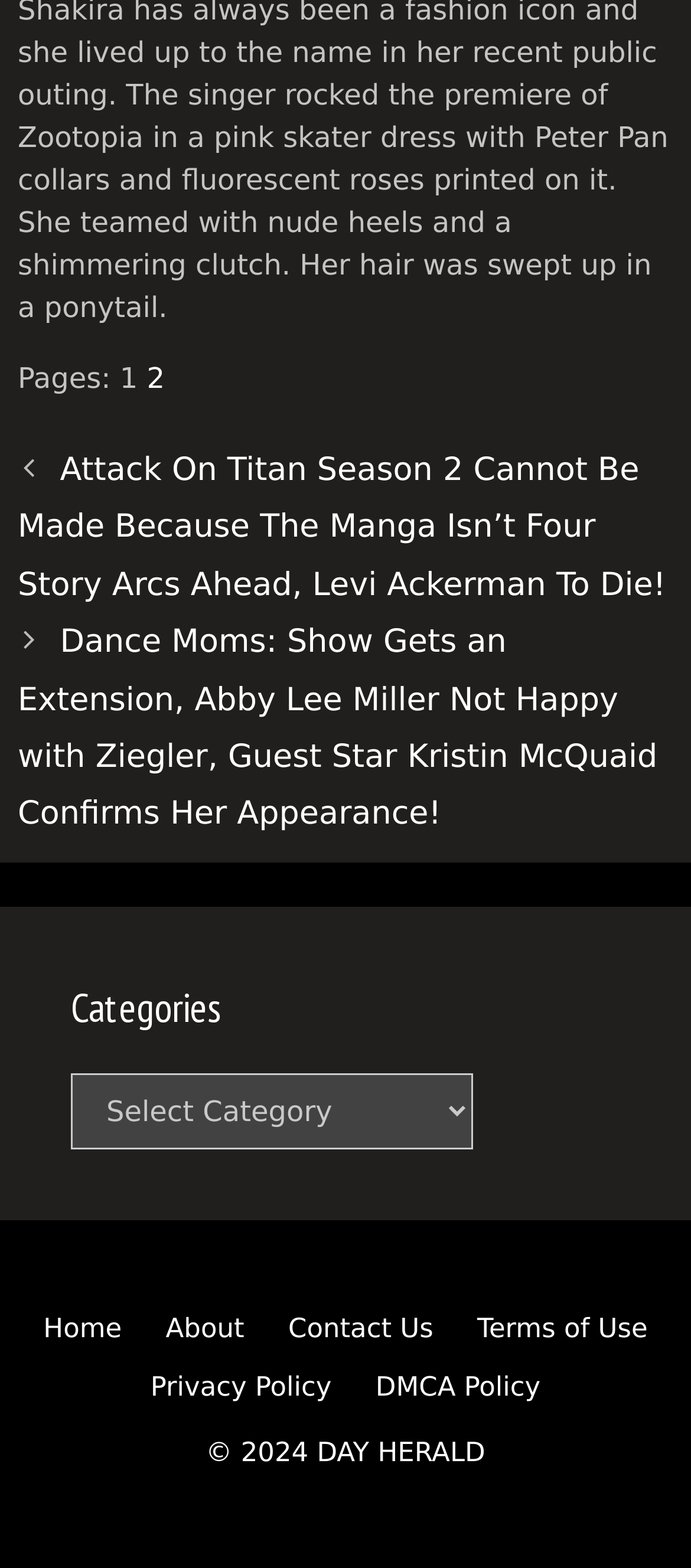How many posts are listed on this page?
Please respond to the question with a detailed and well-explained answer.

I found two links under the 'Posts' navigation, which are 'Attack On Titan Season 2 Cannot Be Made Because The Manga Isn’t Four Story Arcs Ahead, Levi Ackerman To Die!' and 'Dance Moms: Show Gets an Extension, Abby Lee Miller Not Happy with Ziegler, Guest Star Kristin McQuaid Confirms Her Appearance!'.